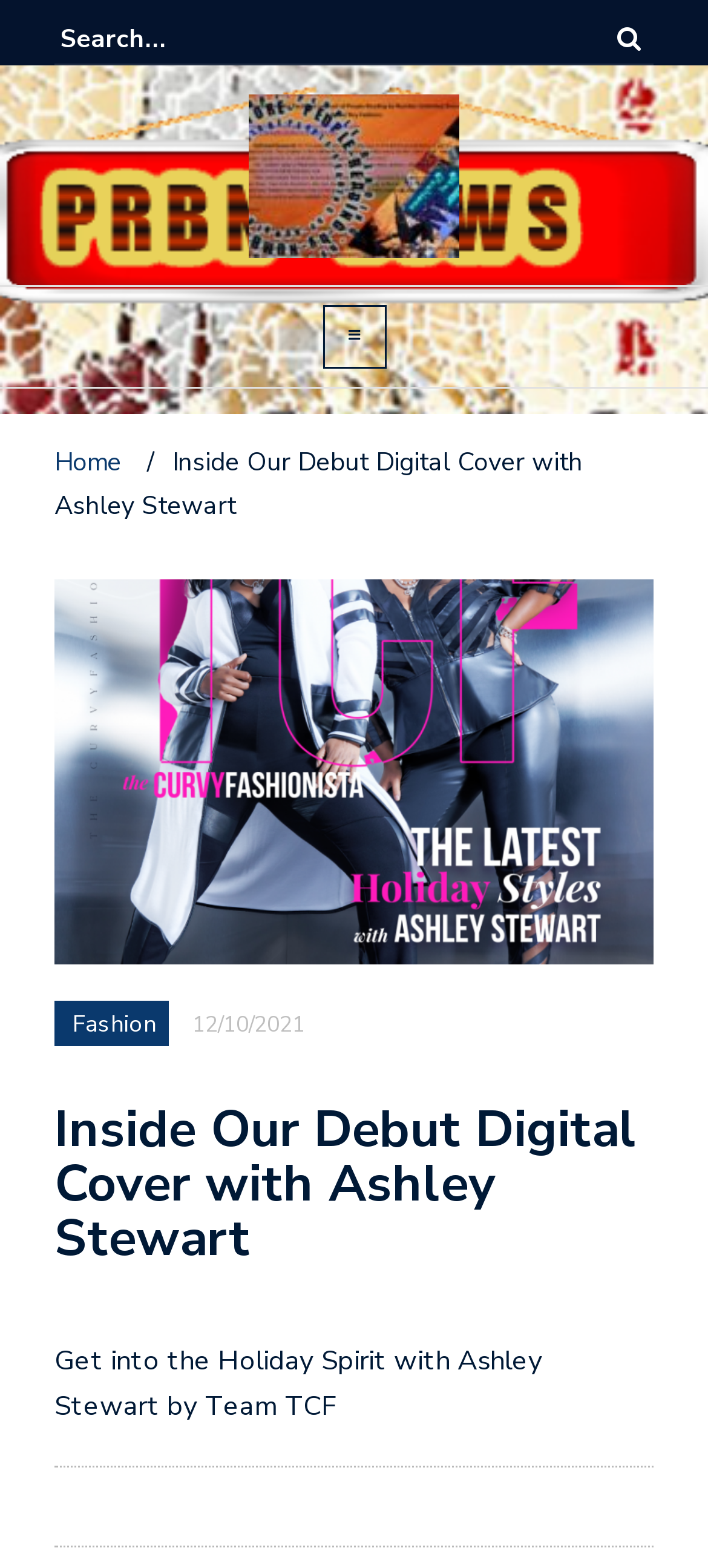Identify and provide the bounding box for the element described by: "parent_node: Search for: value="Search"".

[0.836, 0.009, 0.941, 0.041]